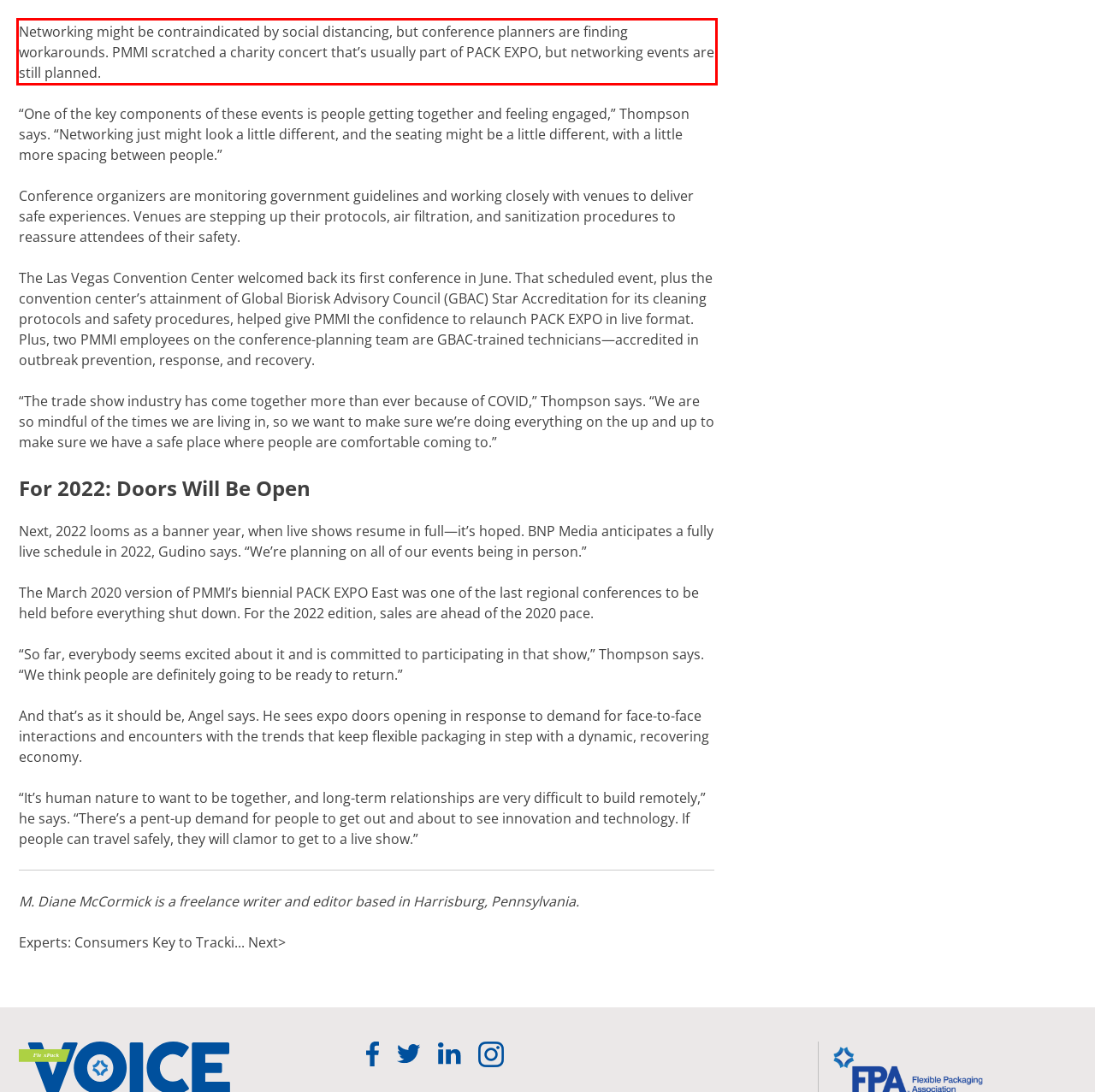Please identify and extract the text content from the UI element encased in a red bounding box on the provided webpage screenshot.

Networking might be contraindicated by social distancing, but conference planners are finding workarounds. PMMI scratched a charity concert that’s usually part of PACK EXPO, but networking events are still planned.